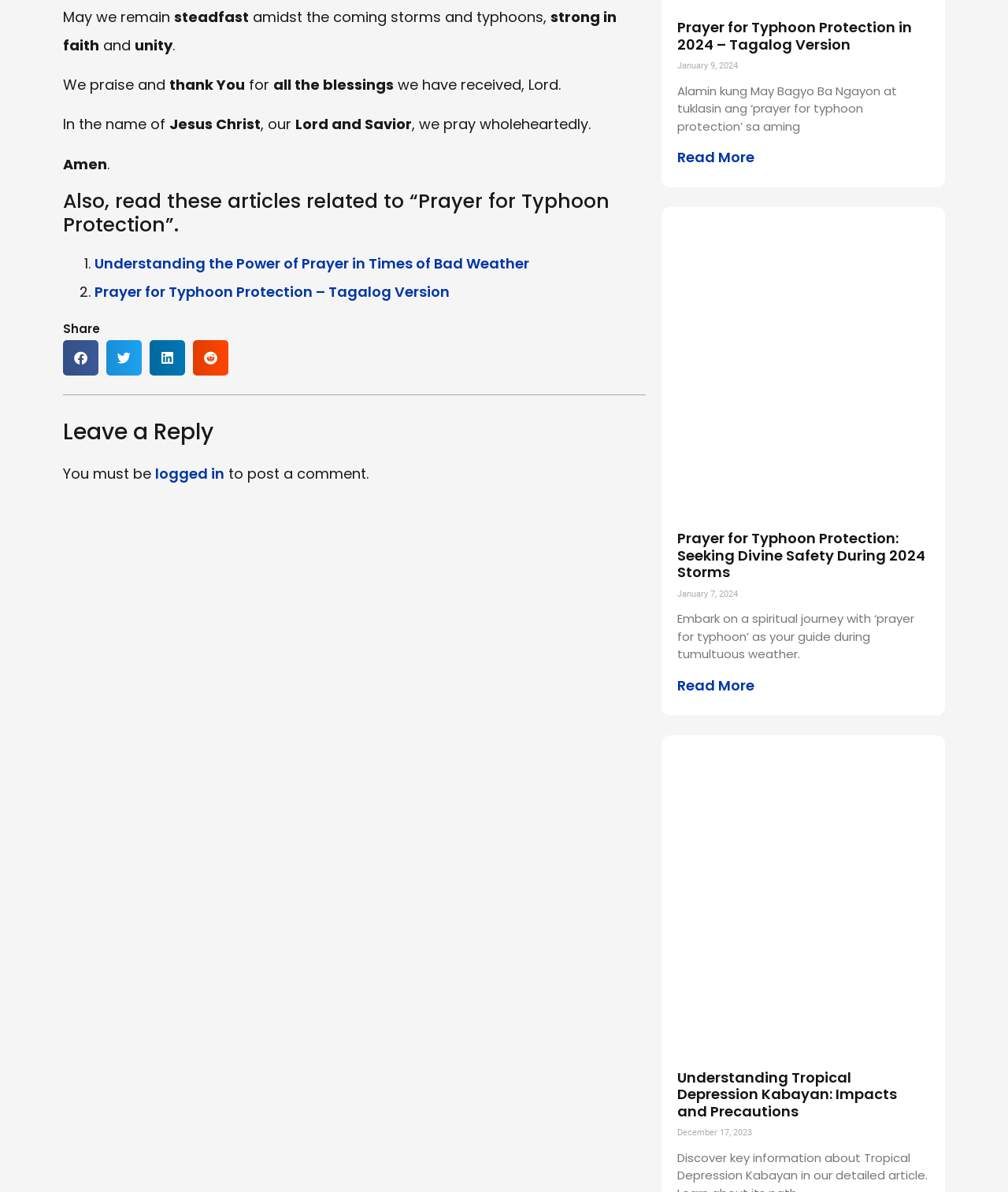Find and provide the bounding box coordinates for the UI element described here: "Read More". The coordinates should be given as four float numbers between 0 and 1: [left, top, right, bottom].

[0.672, 0.124, 0.748, 0.14]